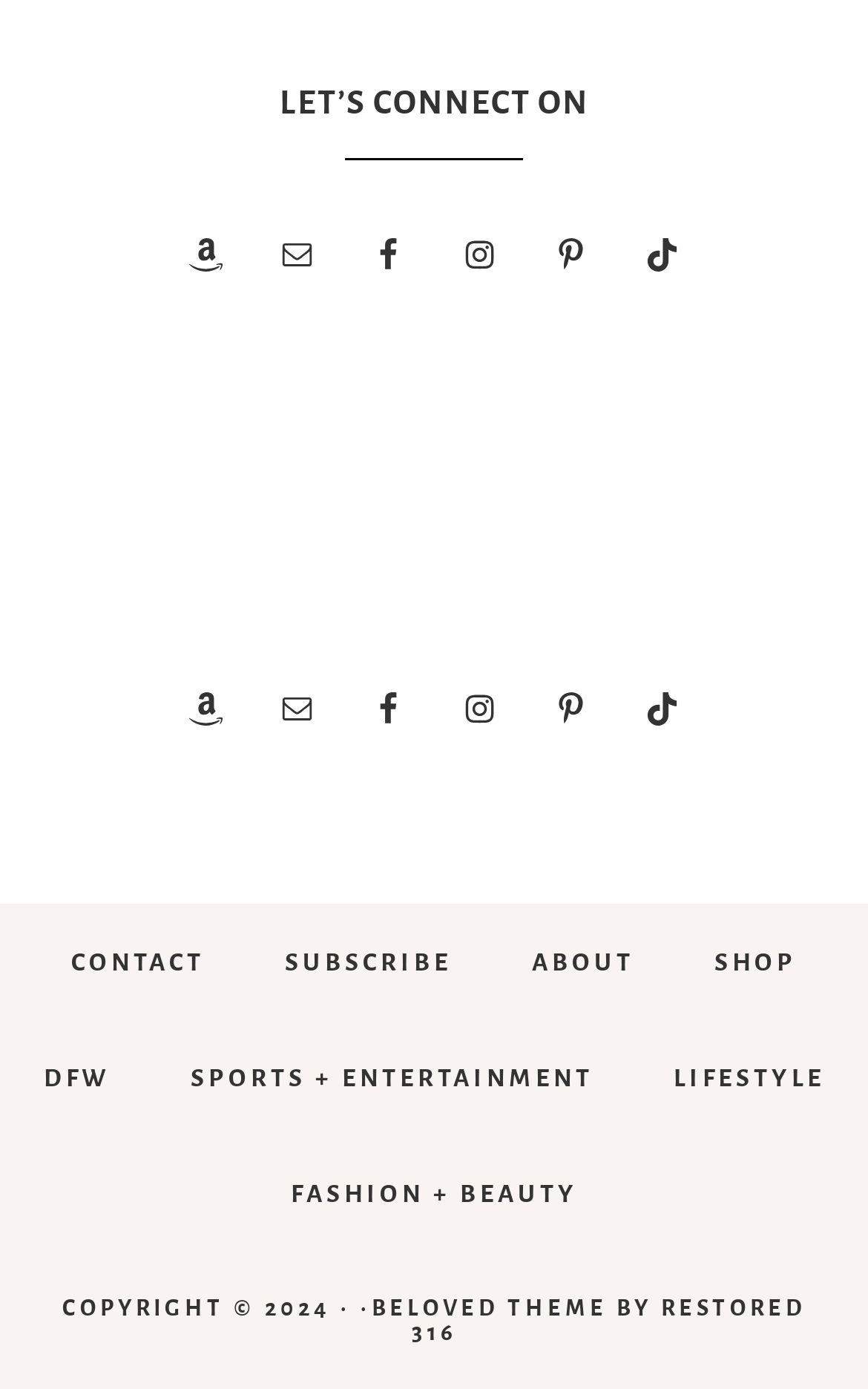Please find the bounding box coordinates for the clickable element needed to perform this instruction: "Click on CONTACT".

[0.041, 0.65, 0.277, 0.734]